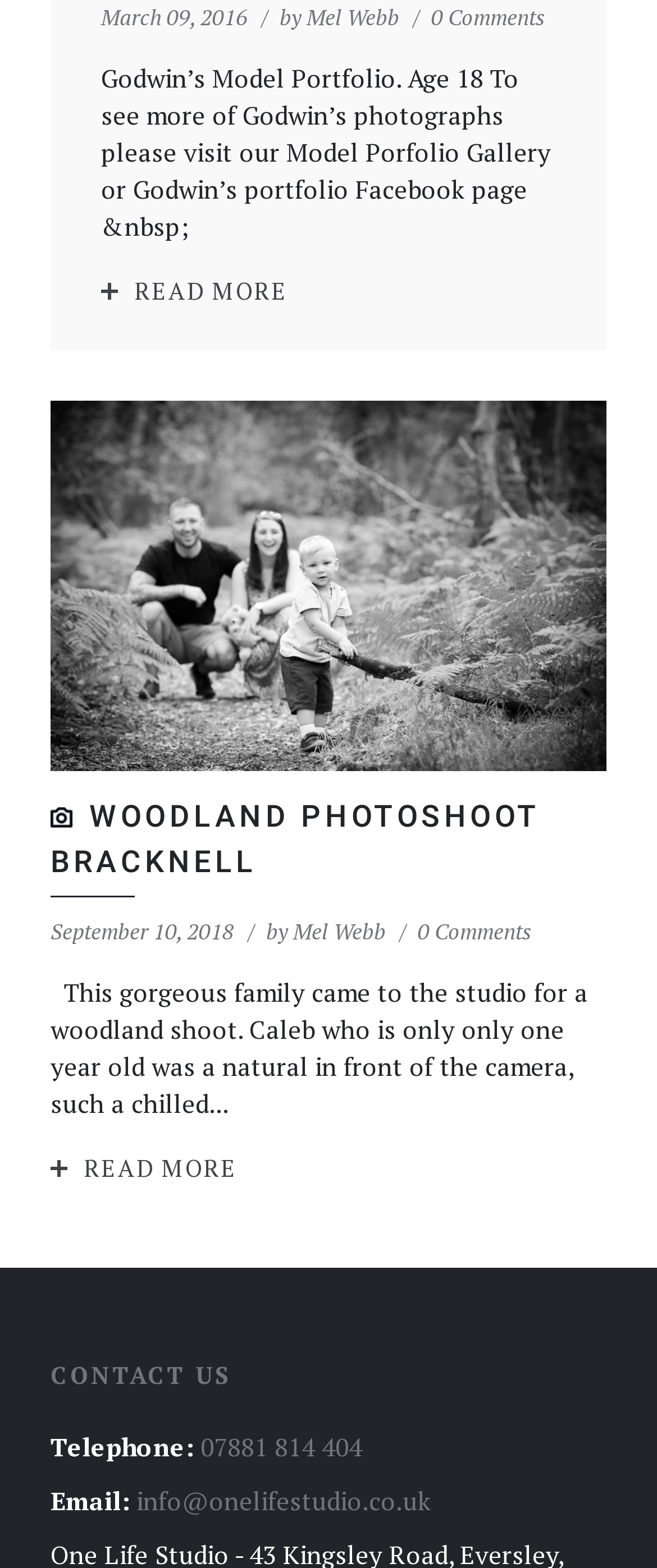Please find the bounding box coordinates of the section that needs to be clicked to achieve this instruction: "visit the woodland photoshoot page".

[0.077, 0.506, 0.923, 0.564]